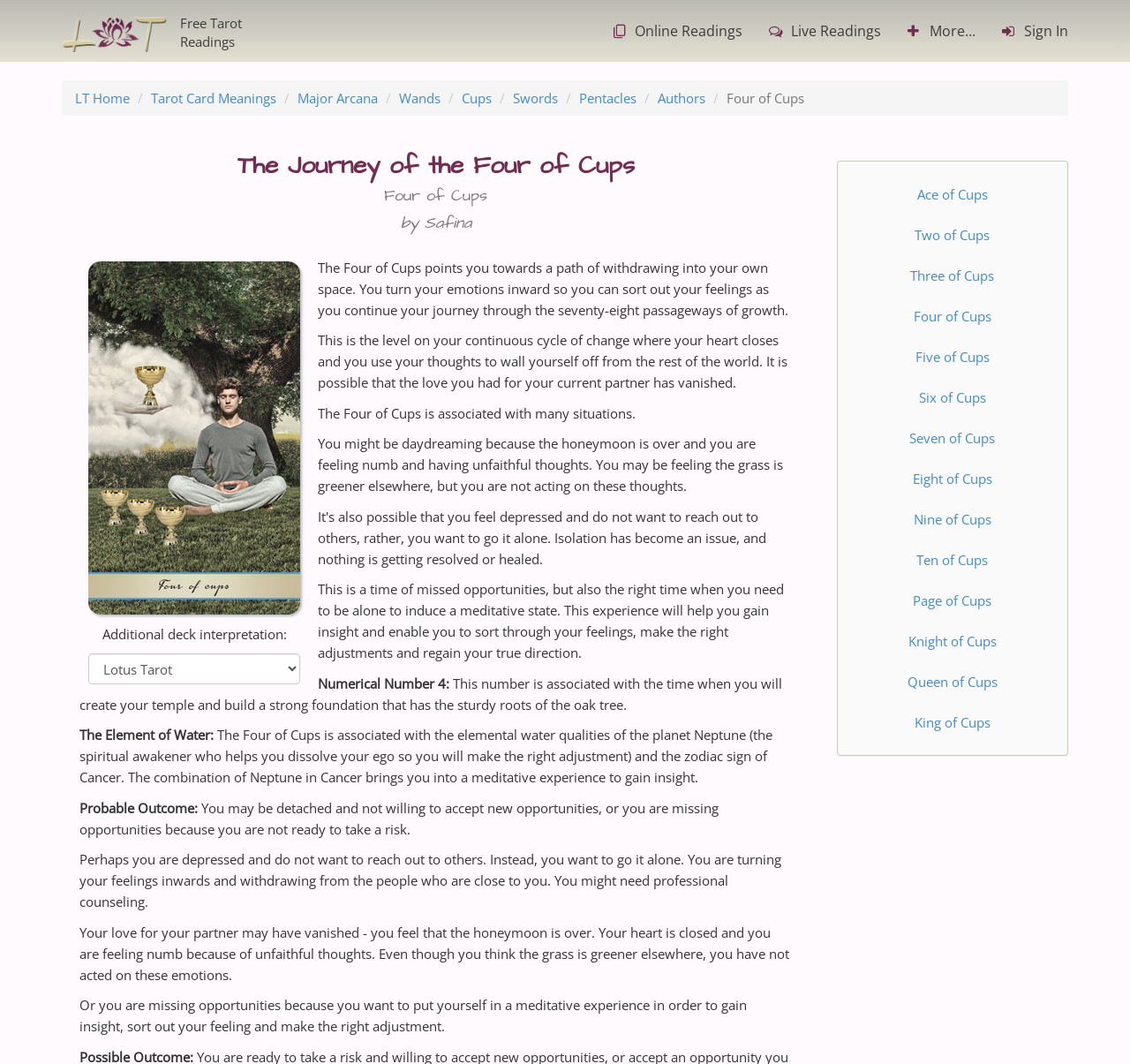Pinpoint the bounding box coordinates of the clickable area needed to execute the instruction: "Explore the Major Arcana". The coordinates should be specified as four float numbers between 0 and 1, i.e., [left, top, right, bottom].

[0.263, 0.084, 0.334, 0.1]